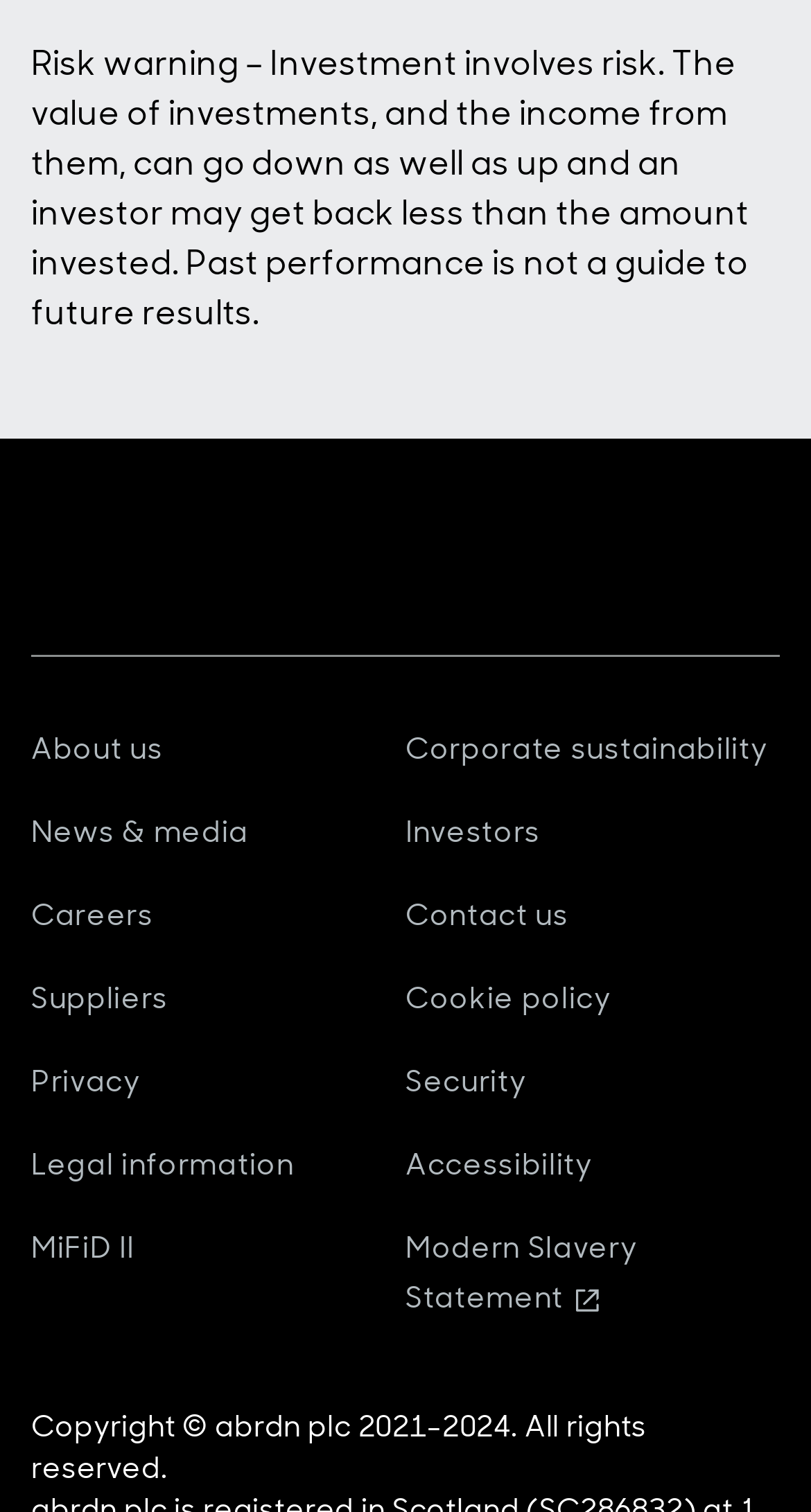What are the different sections available?
Based on the screenshot, answer the question with a single word or phrase.

About us, Corporate sustainability, etc.